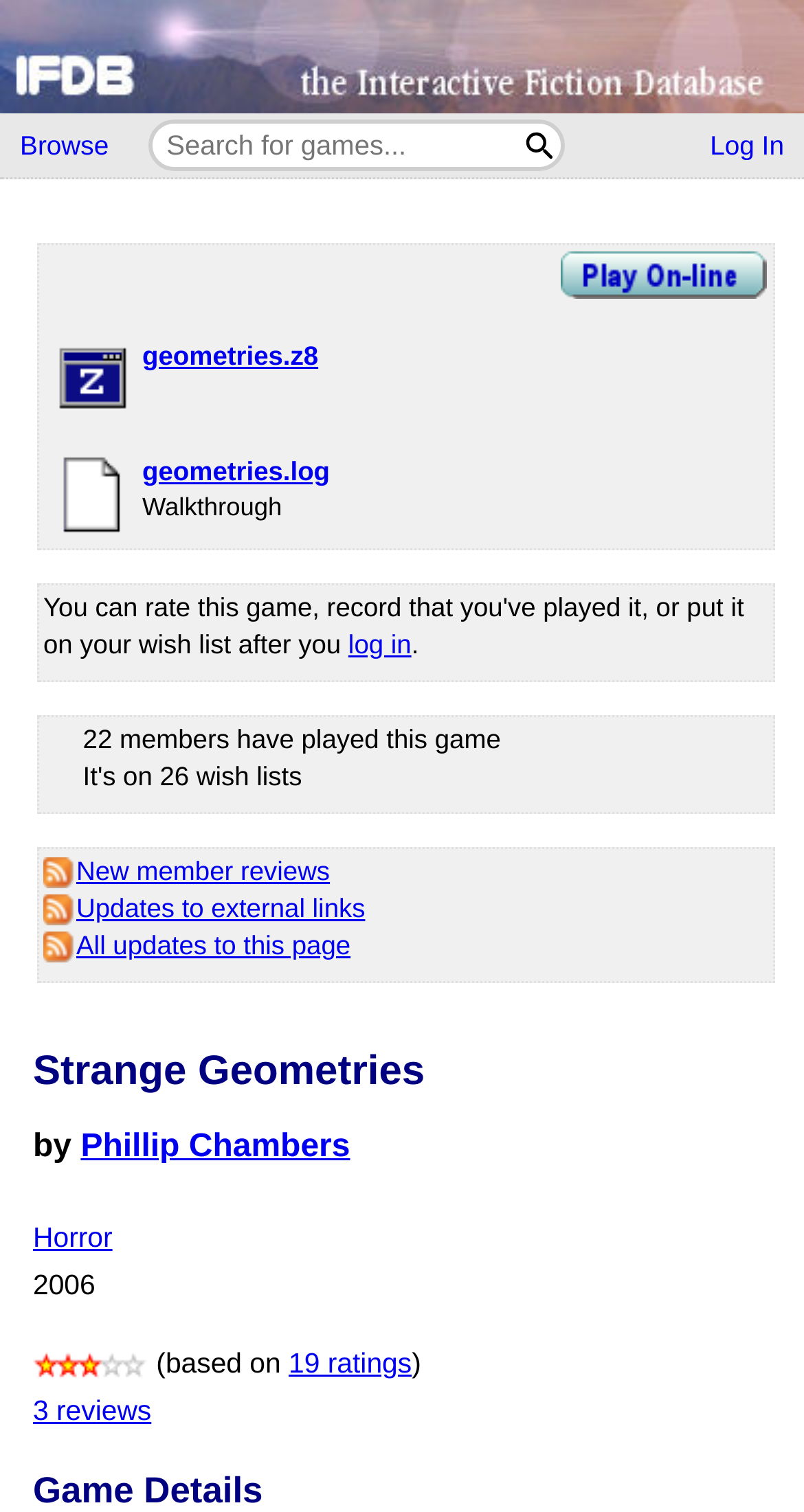Locate the coordinates of the bounding box for the clickable region that fulfills this instruction: "Log in".

[0.858, 0.077, 1.0, 0.115]